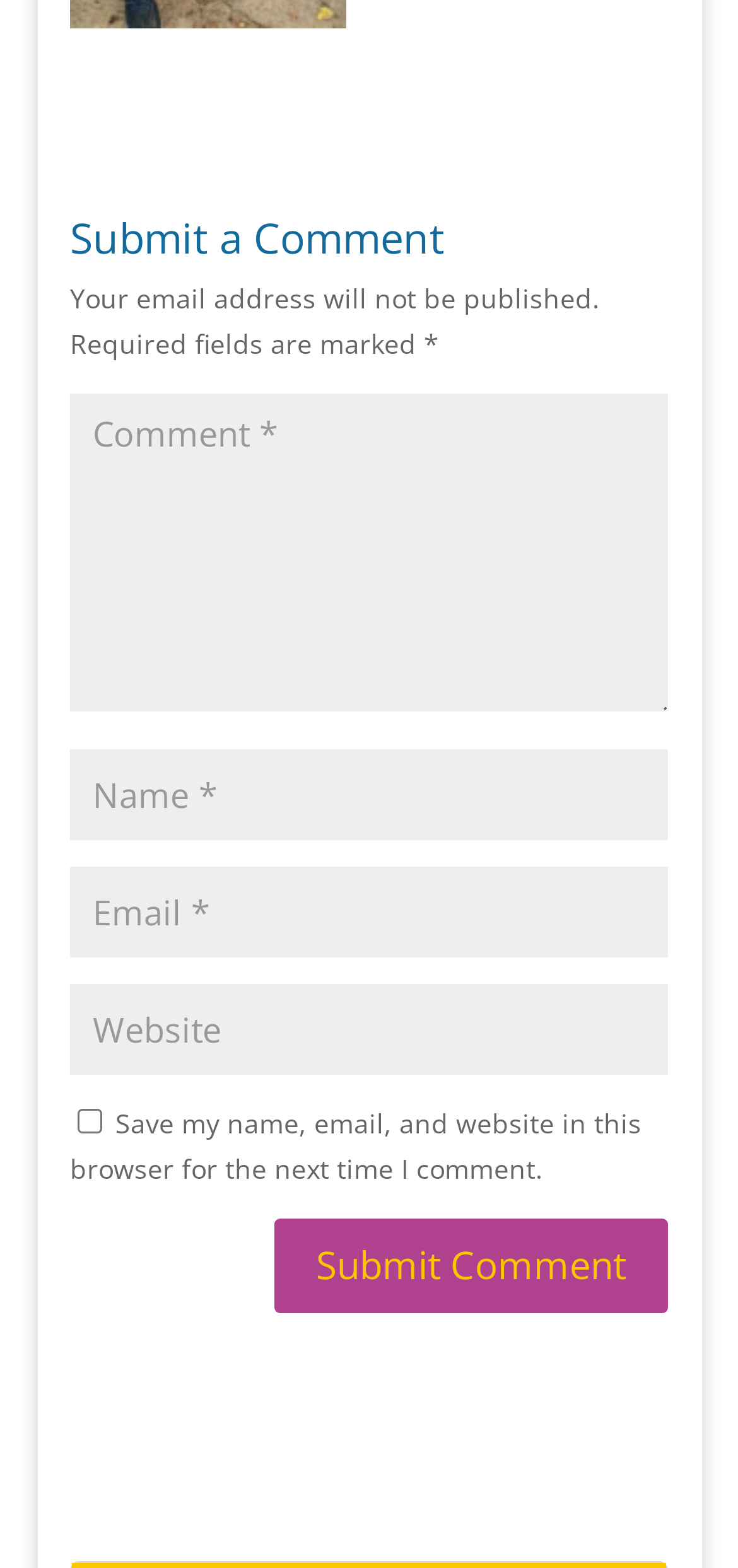How many required fields are there?
Look at the image and answer with only one word or phrase.

3